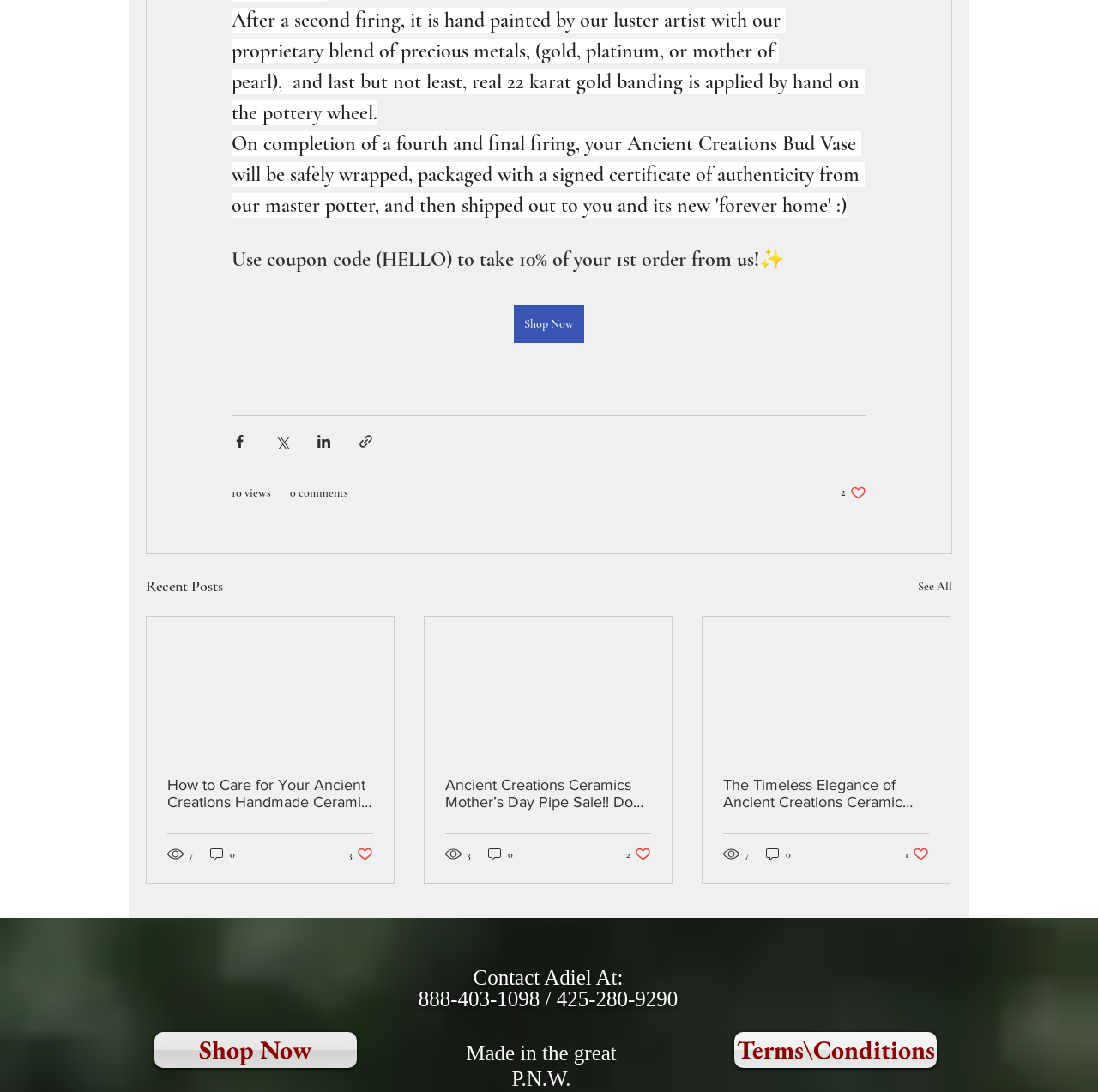Find the bounding box coordinates of the clickable area that will achieve the following instruction: "Contact Adiel At via the given phone numbers".

[0.359, 0.885, 0.64, 0.924]